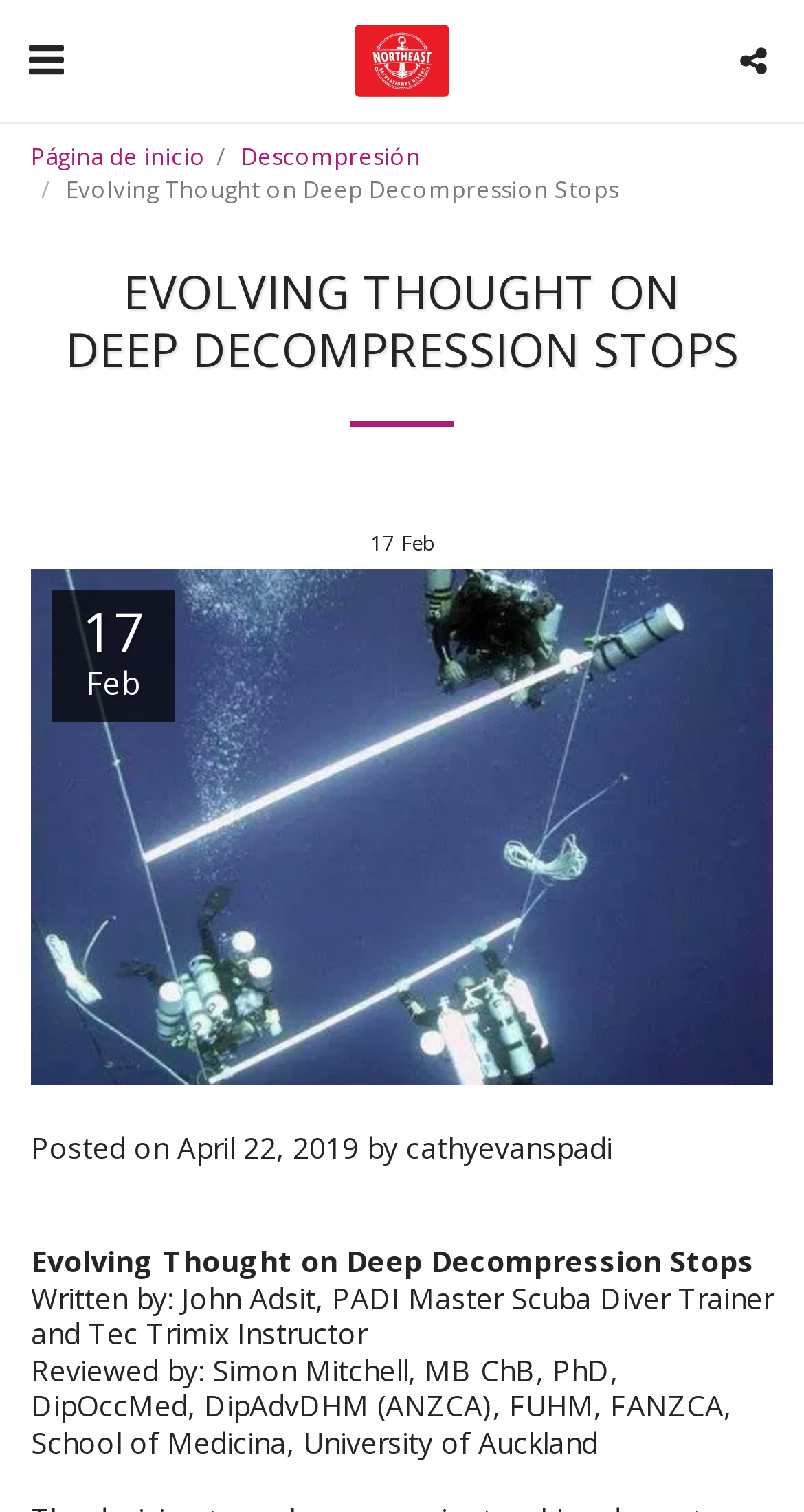Provide a short answer to the following question with just one word or phrase: Who is the author of the article?

John Adsit